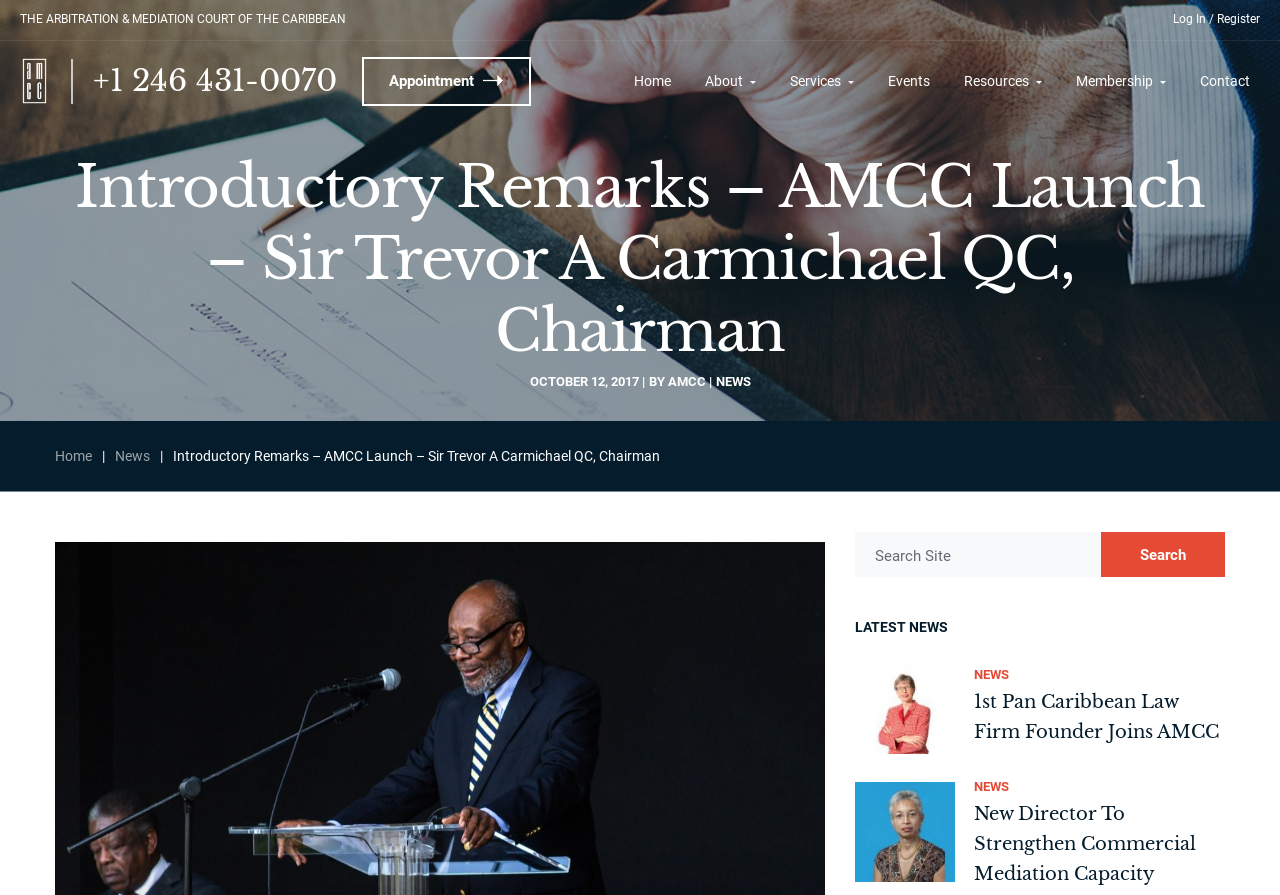Identify the webpage's primary heading and generate its text.

Introductory Remarks – AMCC Launch – Sir Trevor A Carmichael QC, Chairman